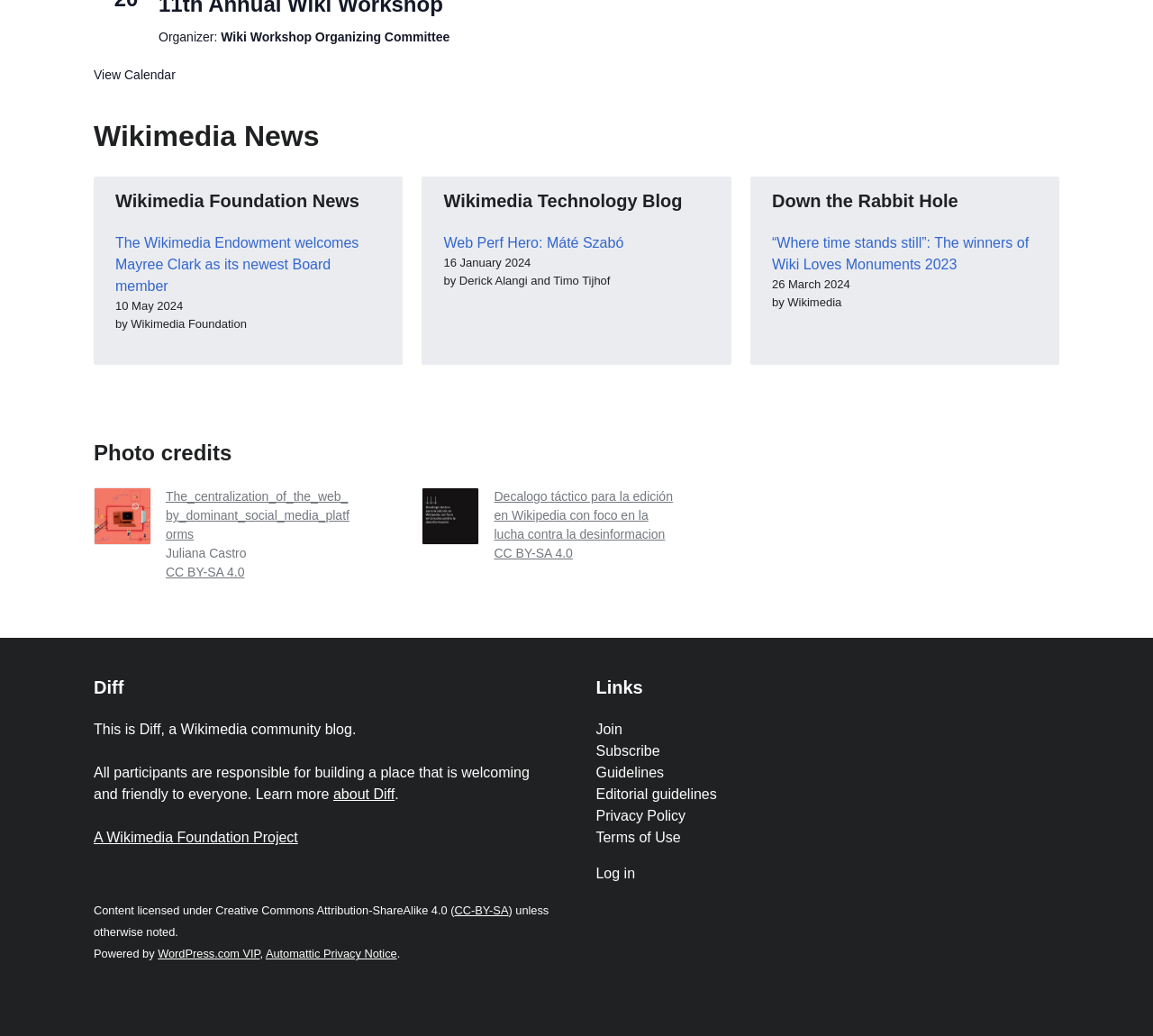Using the provided element description "Automattic Privacy Notice", determine the bounding box coordinates of the UI element.

[0.23, 0.914, 0.344, 0.927]